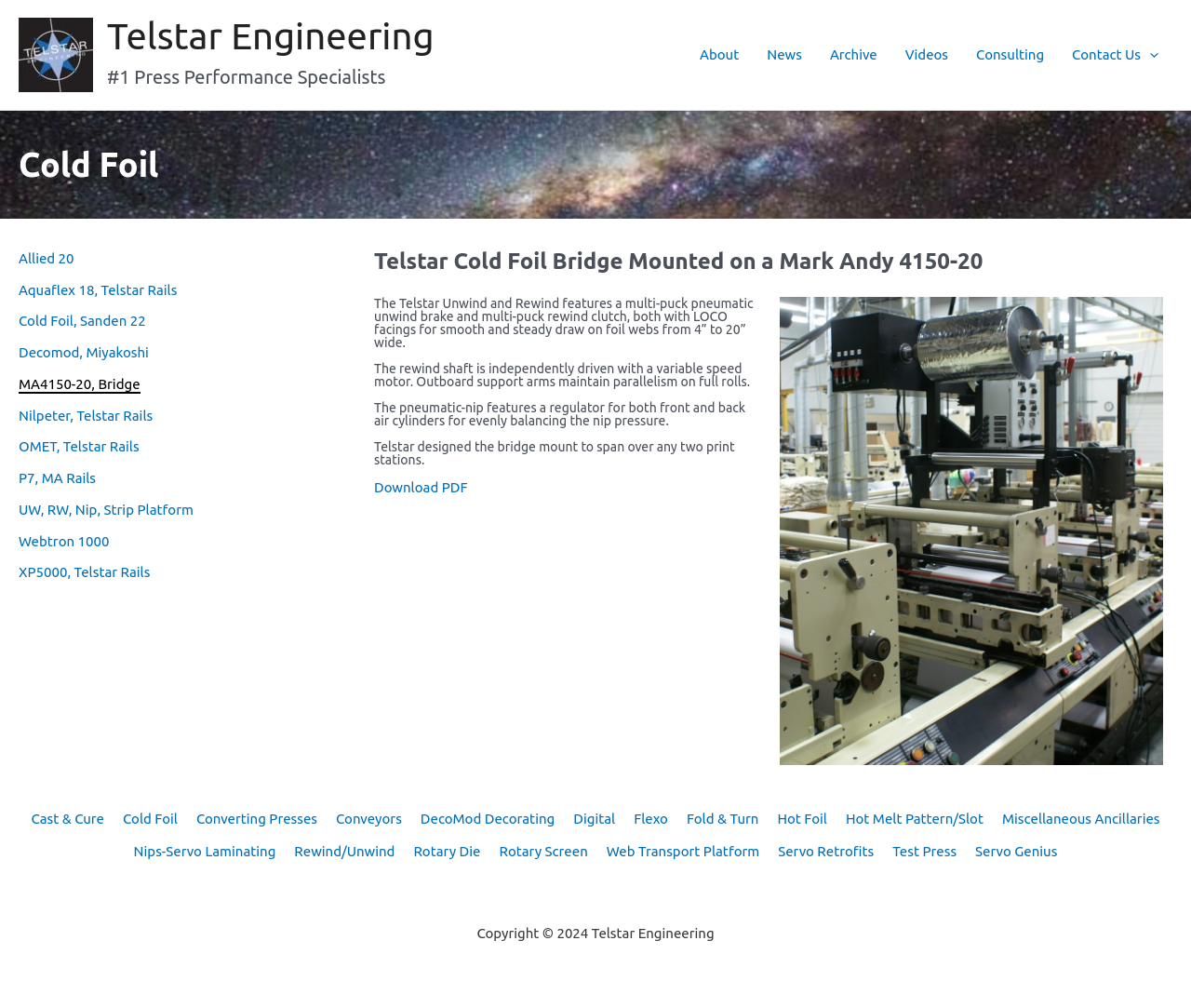Utilize the details in the image to thoroughly answer the following question: What is the name of the company?

The name of the company can be found in the top-left corner of the webpage, where it says 'Telstar Engineering' in the logo and also in the link 'Telstar Engineering'.